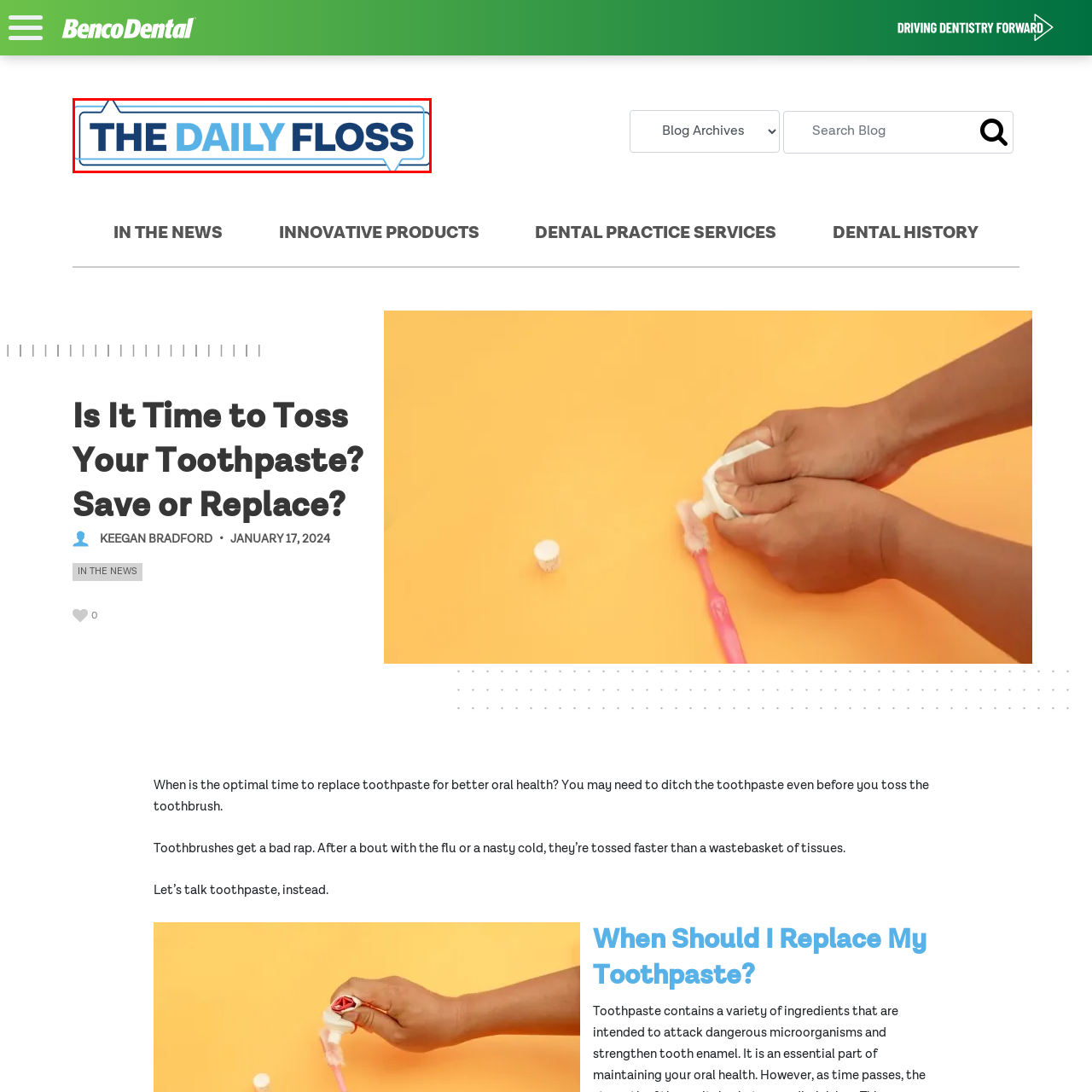Inspect the image surrounded by the red boundary and answer the following question in detail, basing your response on the visual elements of the image: 
What is the tone of the blog's approach?

The use of blue and light blue tones in the logo's design implies a fresh and engaging approach to dental health discussions, which is also reflected in the conversational style of the speech bubble format.